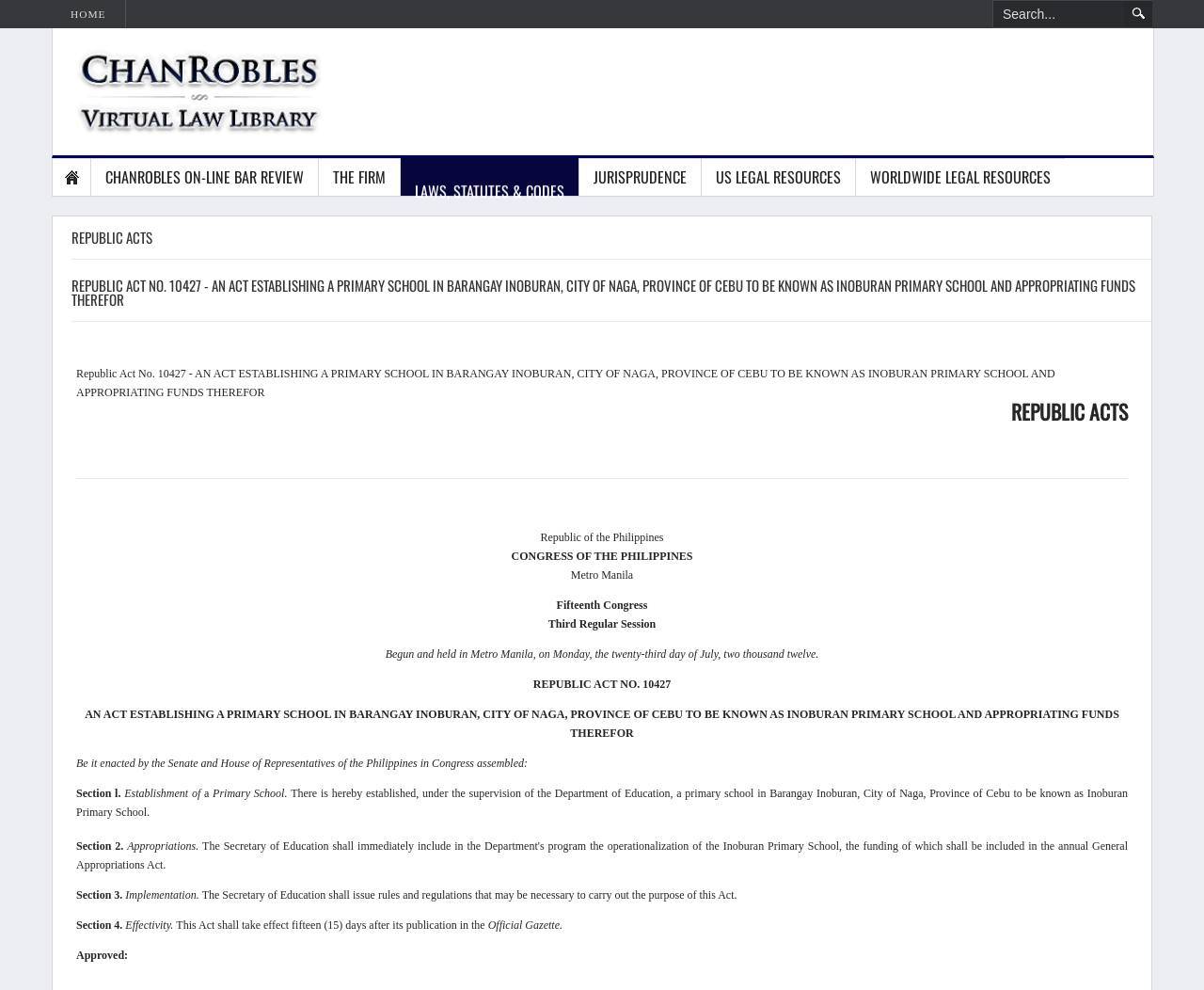Answer the following inquiry with a single word or phrase:
What is the department that will supervise the primary school?

Department of Education